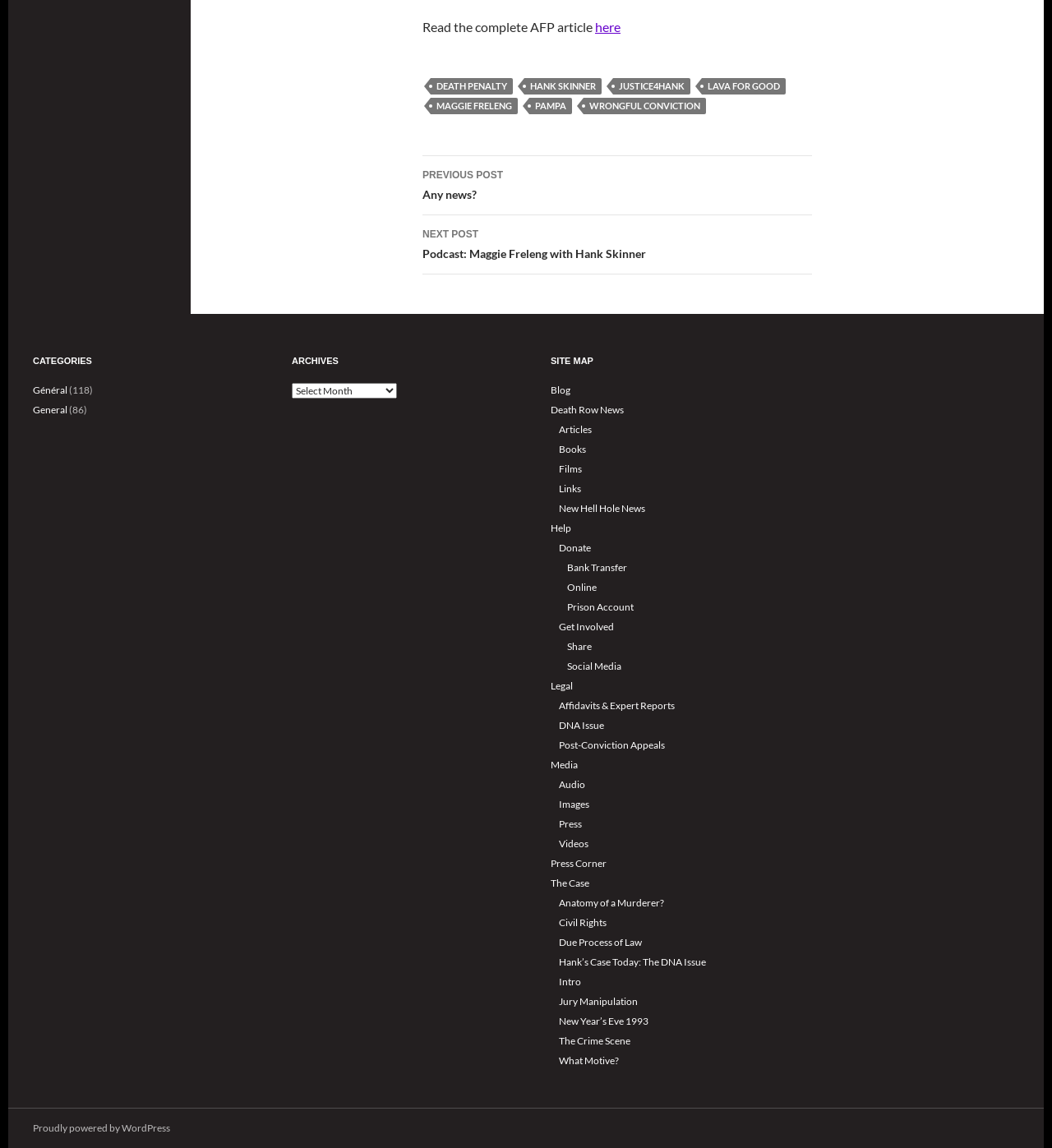What is the name of the platform powering the website?
Please respond to the question with a detailed and thorough explanation.

I found this answer by looking at the footer section, where I saw a link 'Proudly powered by WordPress'.